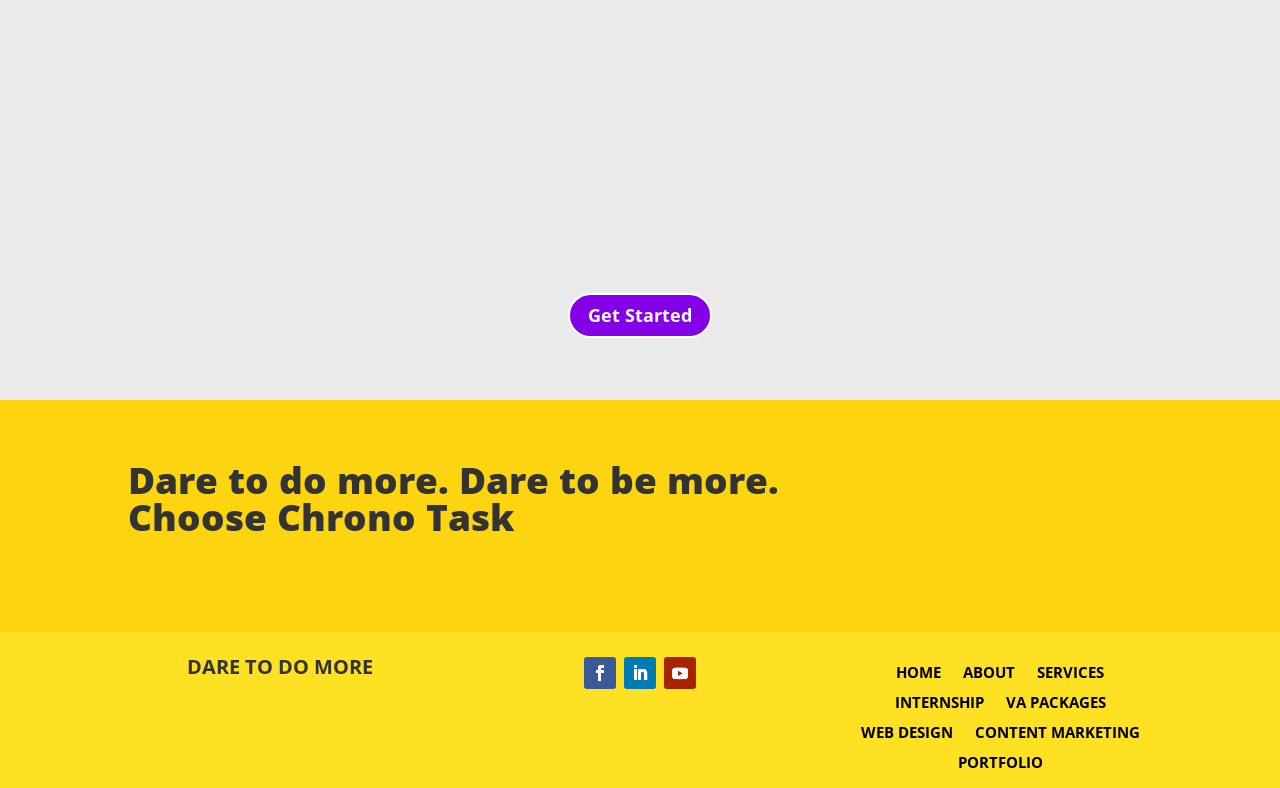Please identify the bounding box coordinates of the area that needs to be clicked to follow this instruction: "Check PORTFOLIO".

[0.748, 0.959, 0.815, 0.986]